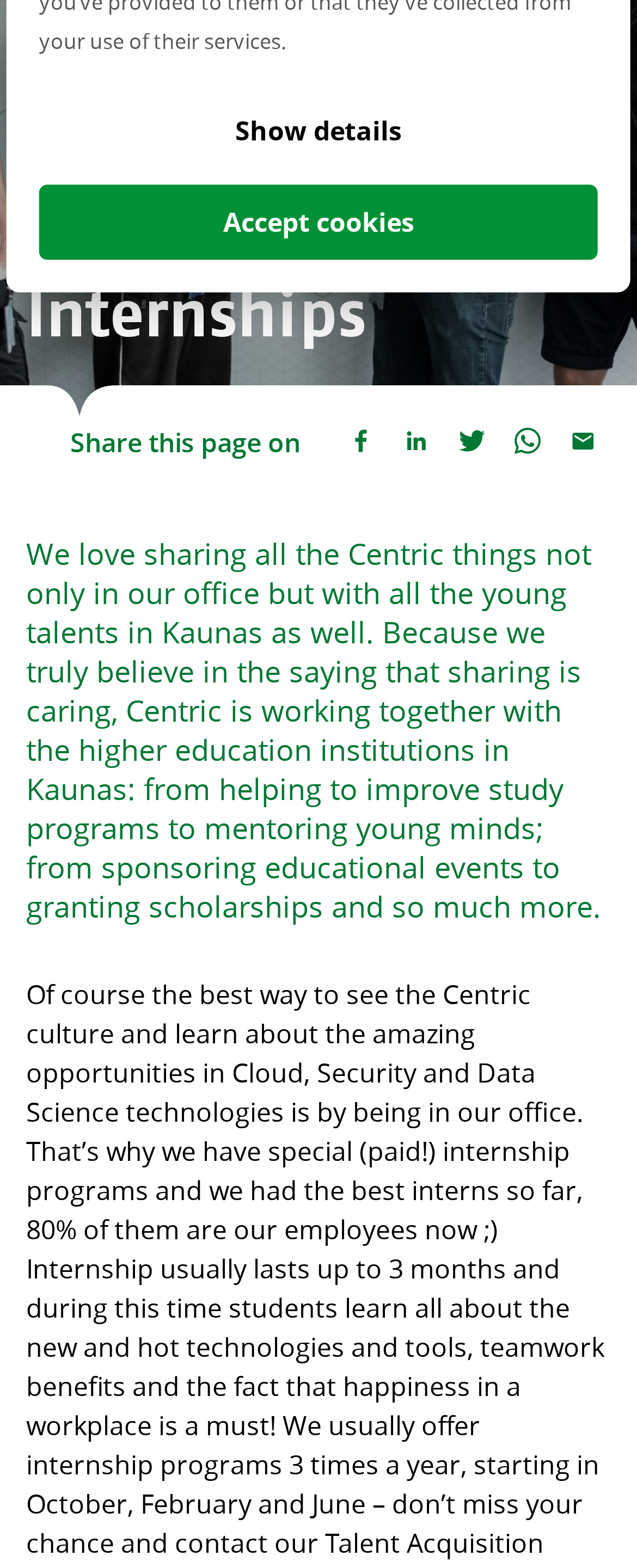Using the provided element description, identify the bounding box coordinates as (top-left x, top-left y, bottom-right x, bottom-right y). Ensure all values are between 0 and 1. Description: Accept cookies

[0.061, 0.118, 0.939, 0.165]